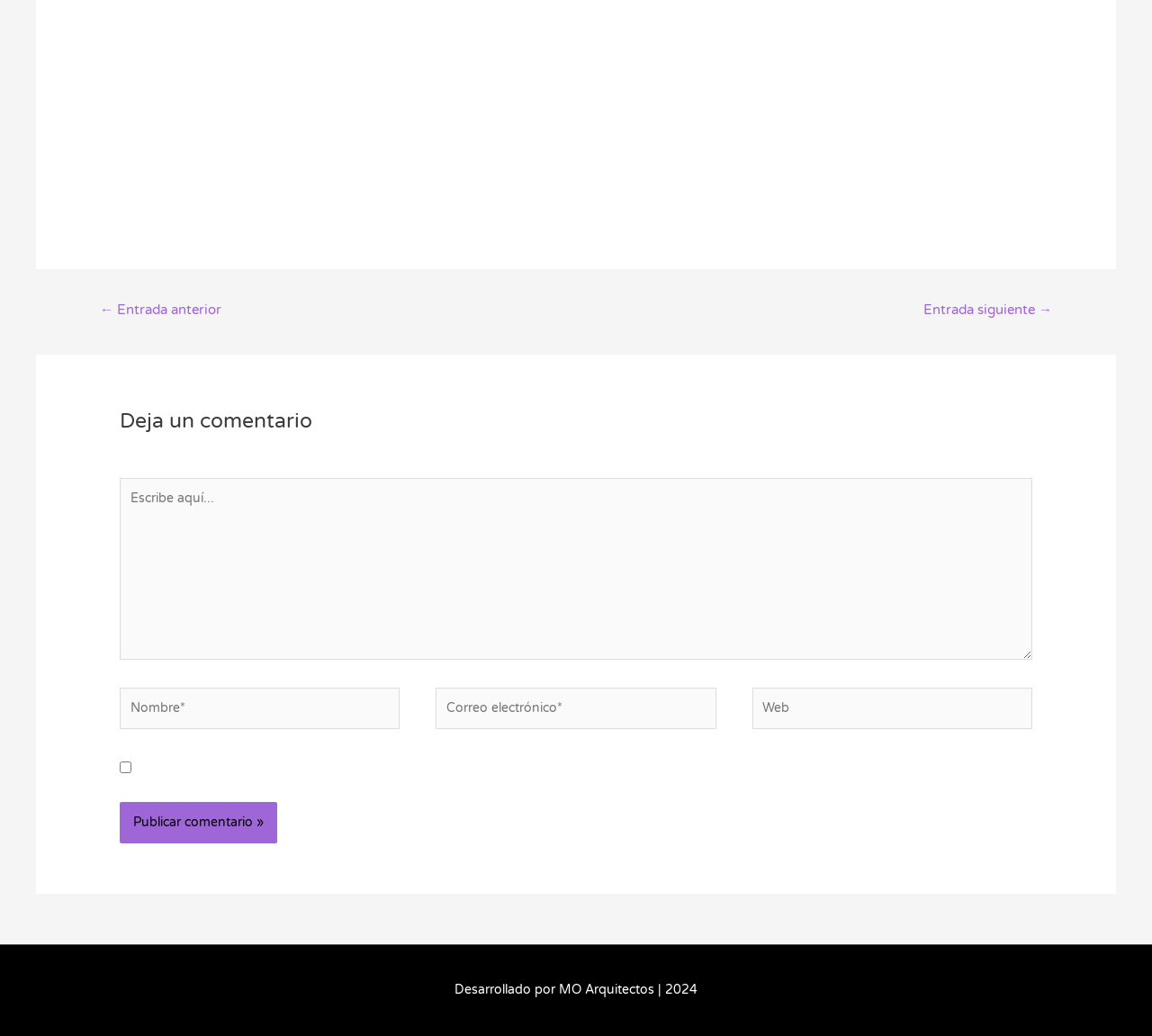Please specify the bounding box coordinates in the format (top-left x, top-left y, bottom-right x, bottom-right y), with values ranging from 0 to 1. Identify the bounding box for the UI component described as follows: name="submit" value="Publicar comentario »"

[0.104, 0.774, 0.241, 0.814]